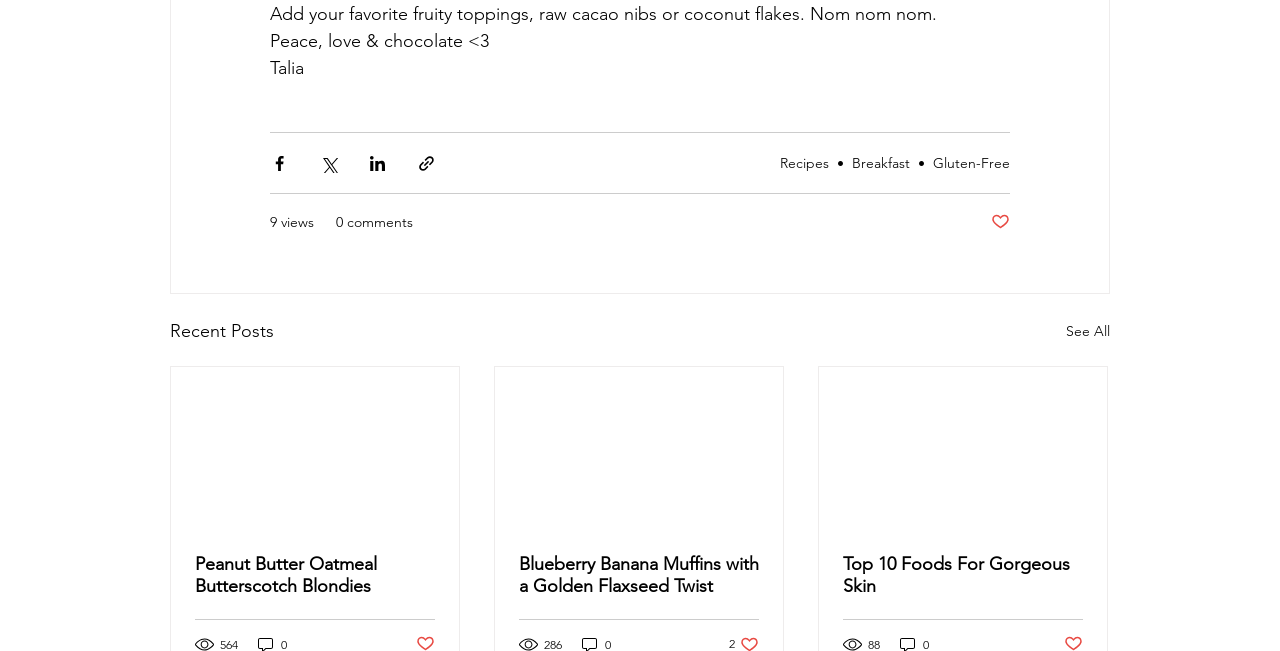Given the description of a UI element: "9 views", identify the bounding box coordinates of the matching element in the webpage screenshot.

[0.211, 0.326, 0.245, 0.358]